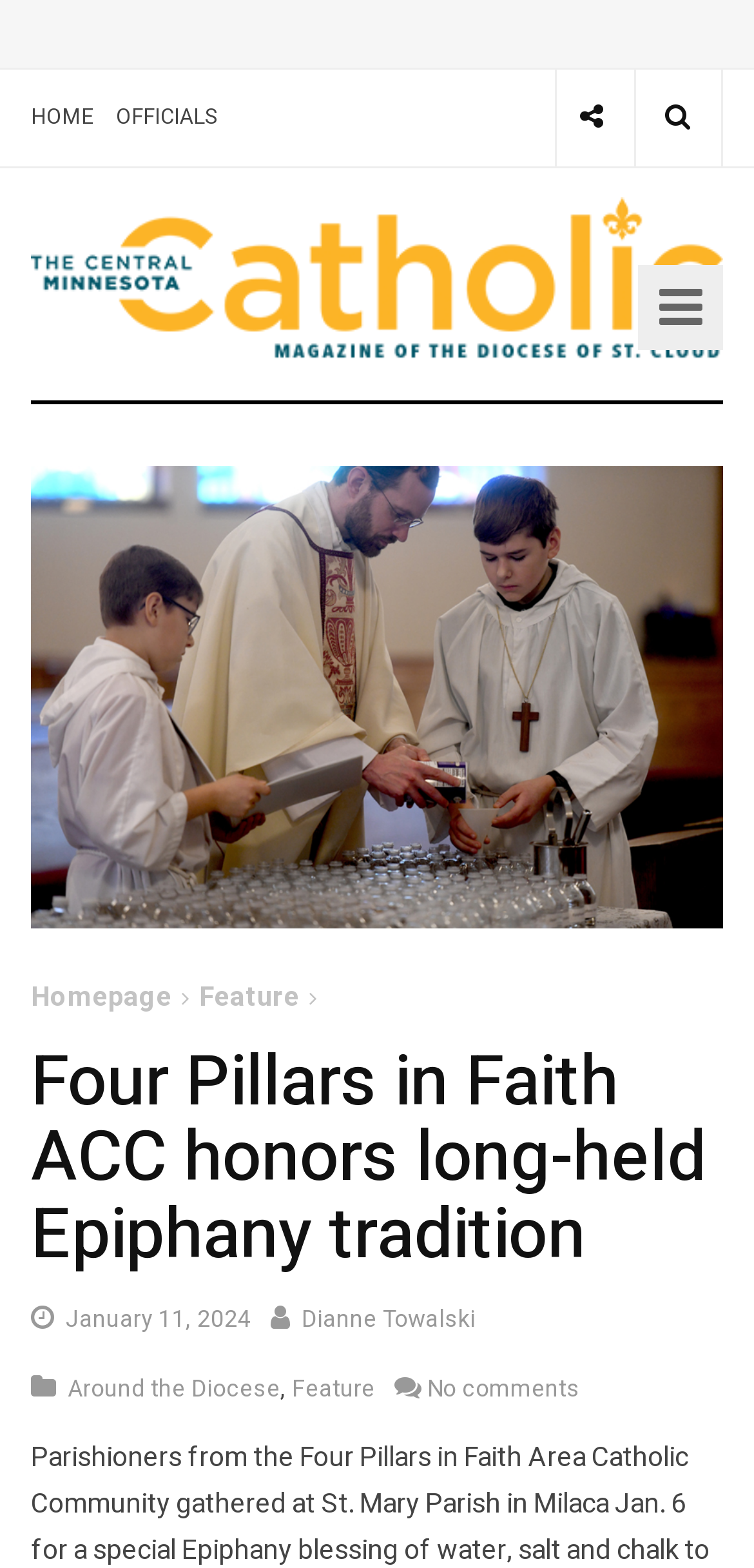From the webpage screenshot, predict the bounding box of the UI element that matches this description: "Dianne Towalski".

[0.4, 0.831, 0.631, 0.853]